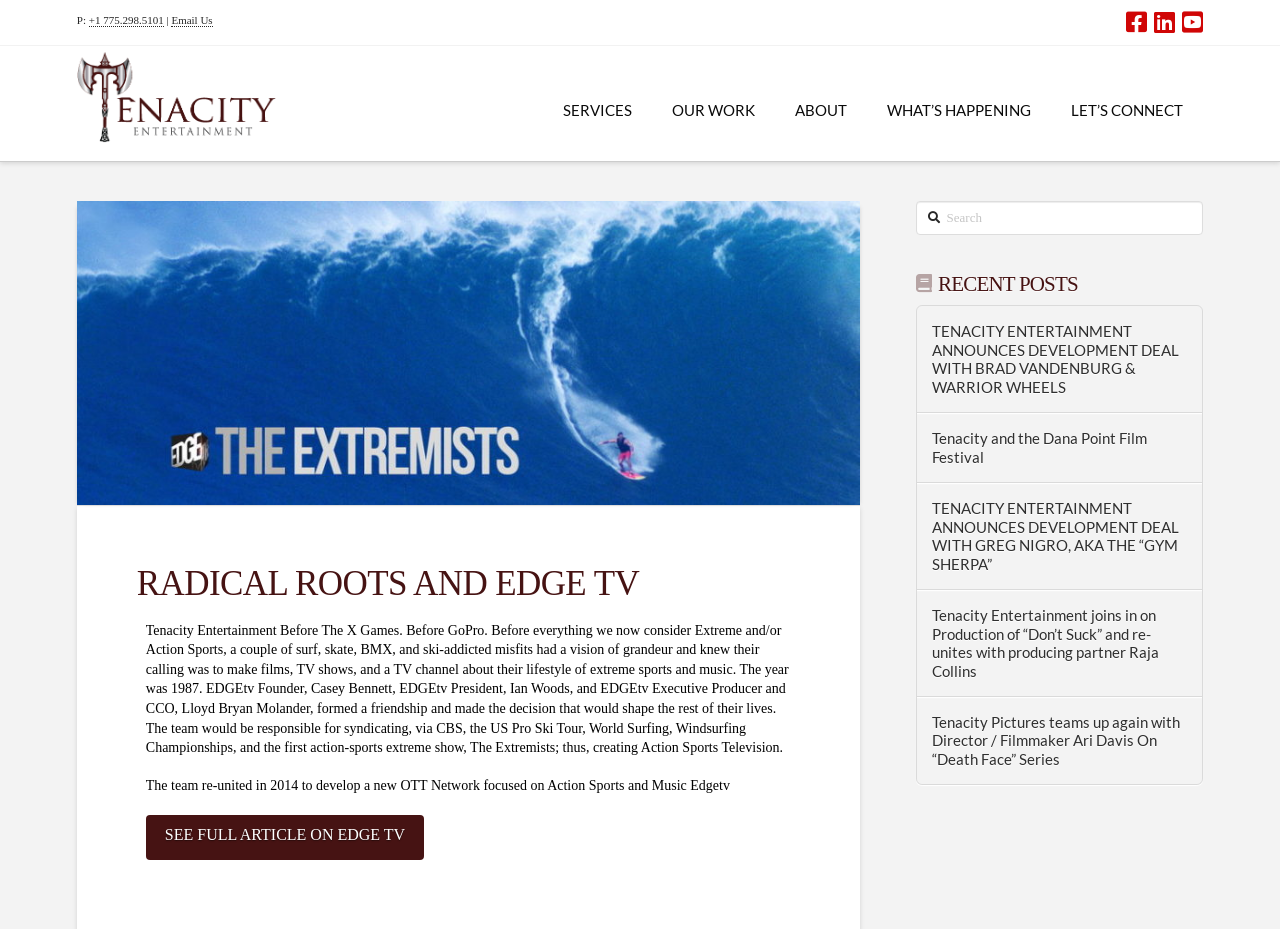What is the name of the founder?
Look at the screenshot and respond with a single word or phrase.

Casey Bennett